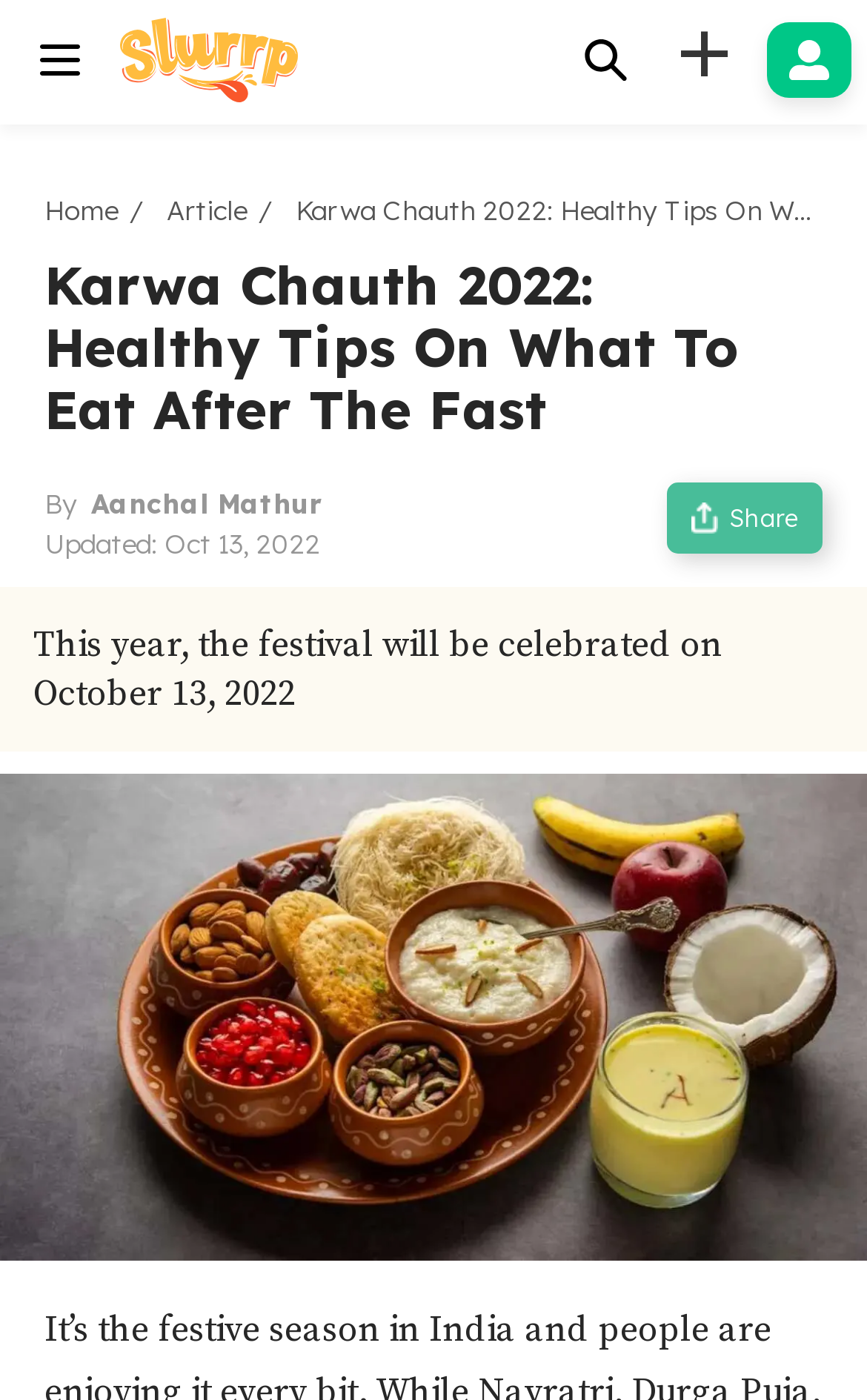What is the topic of the article?
Please use the image to provide a one-word or short phrase answer.

Healthy tips on what to eat after Karwa Chauth fast